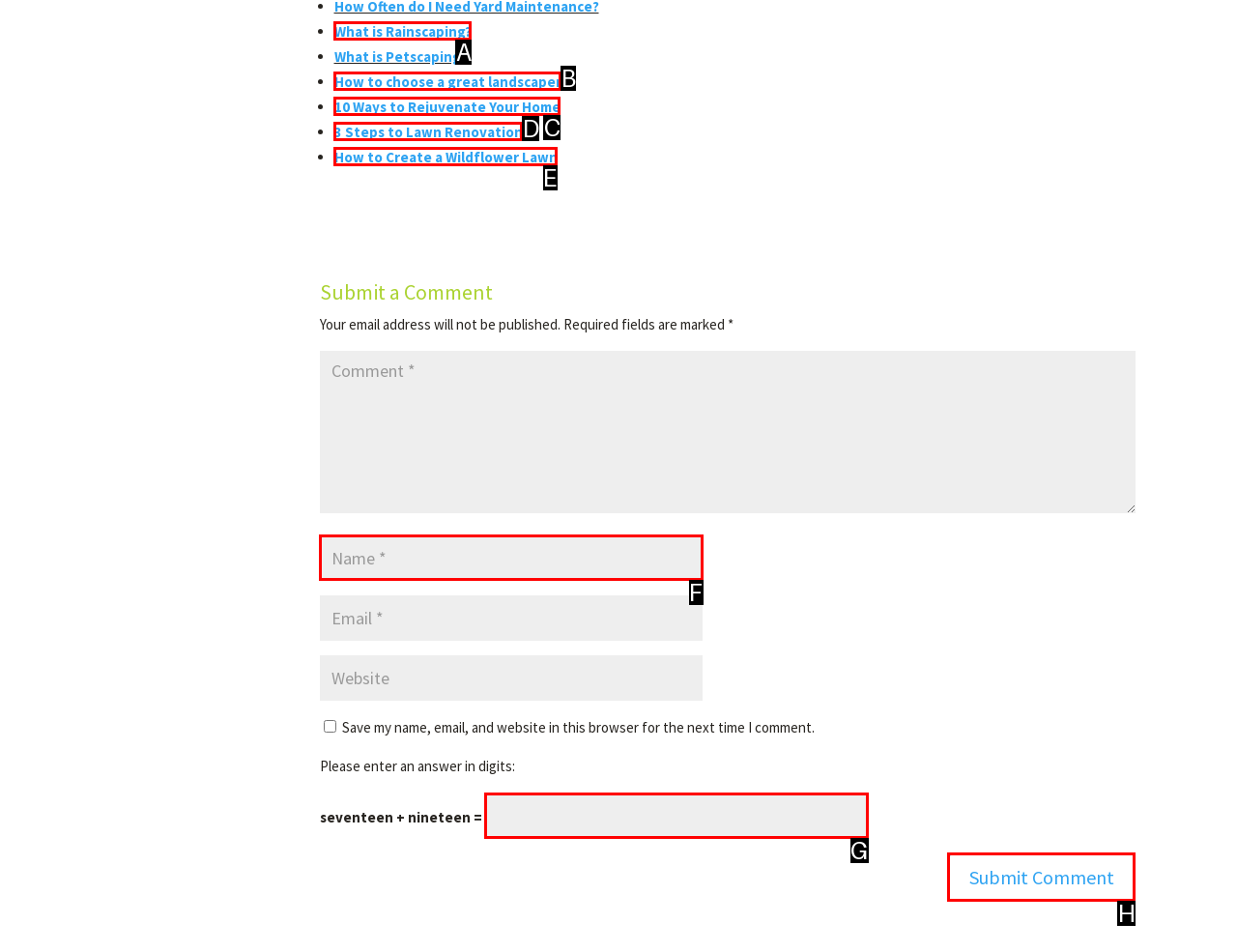Determine the letter of the element to click to accomplish this task: Click on 'How to Create a Wildflower Lawn'. Respond with the letter.

E